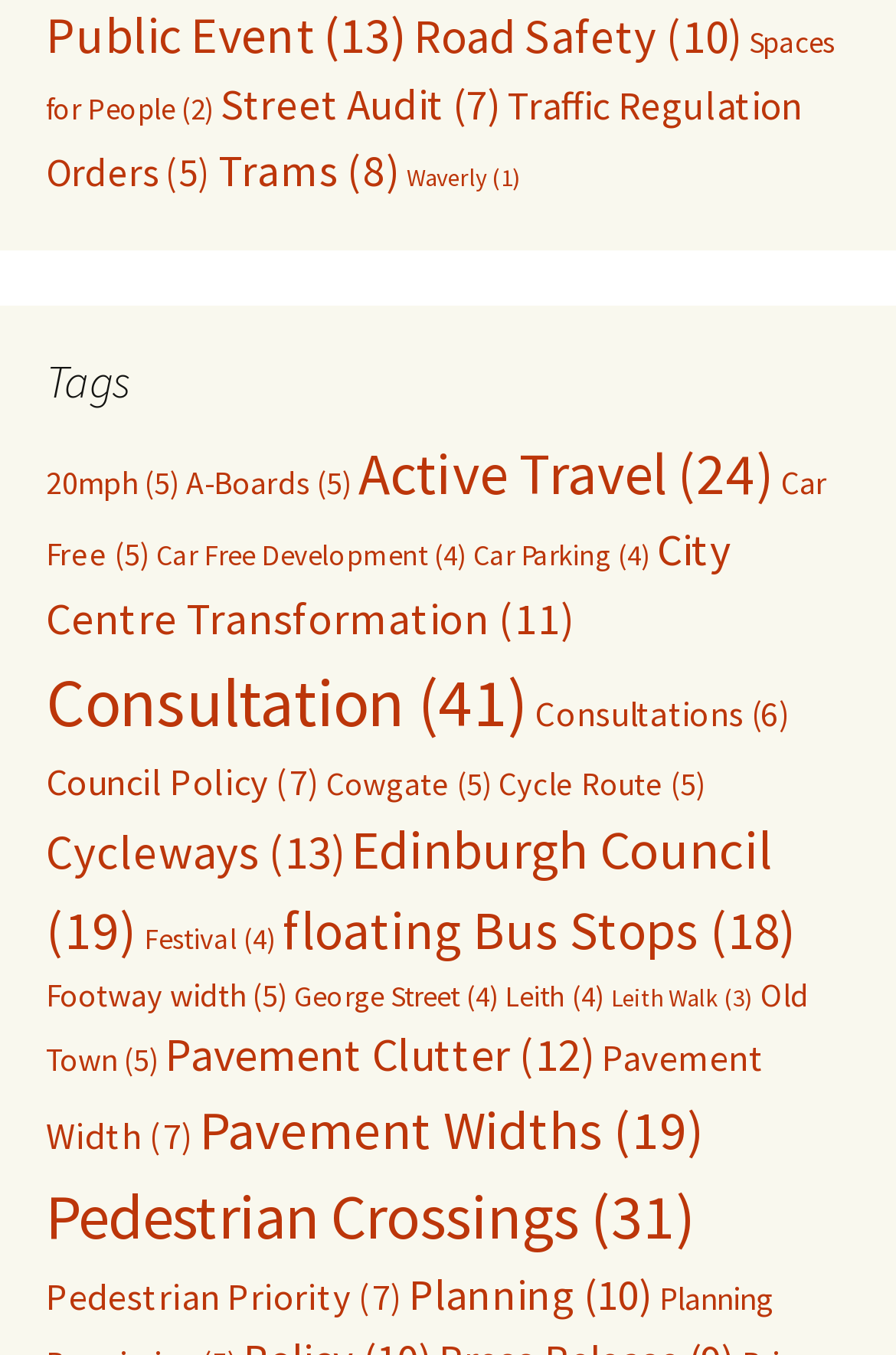Locate the bounding box coordinates of the element that should be clicked to fulfill the instruction: "Explore Tags".

[0.051, 0.259, 0.949, 0.301]